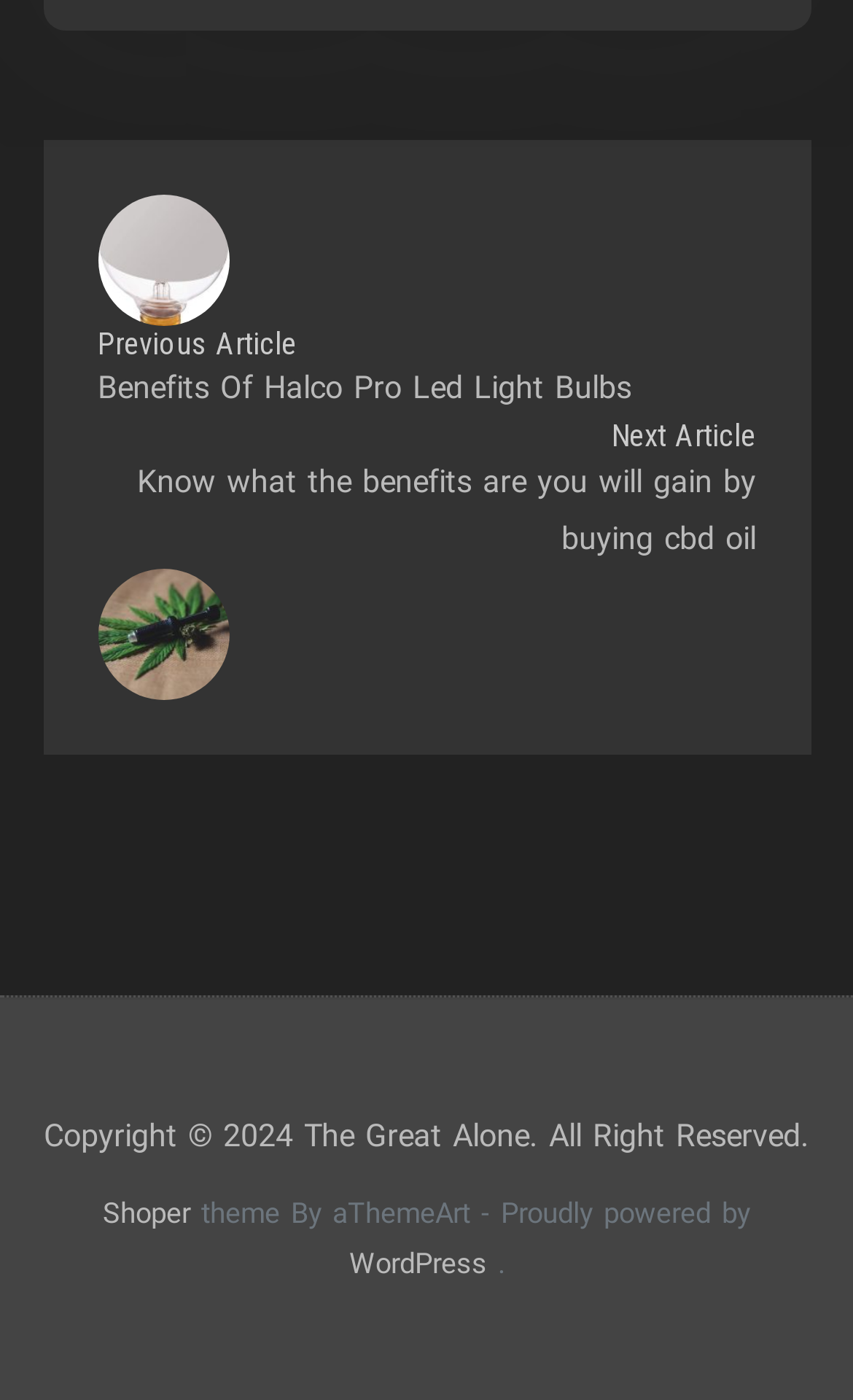What is the platform used for this website?
Provide an in-depth and detailed explanation in response to the question.

I found a link element with the text 'WordPress' at the bottom of the page, which indicates that the platform used for this website is WordPress.